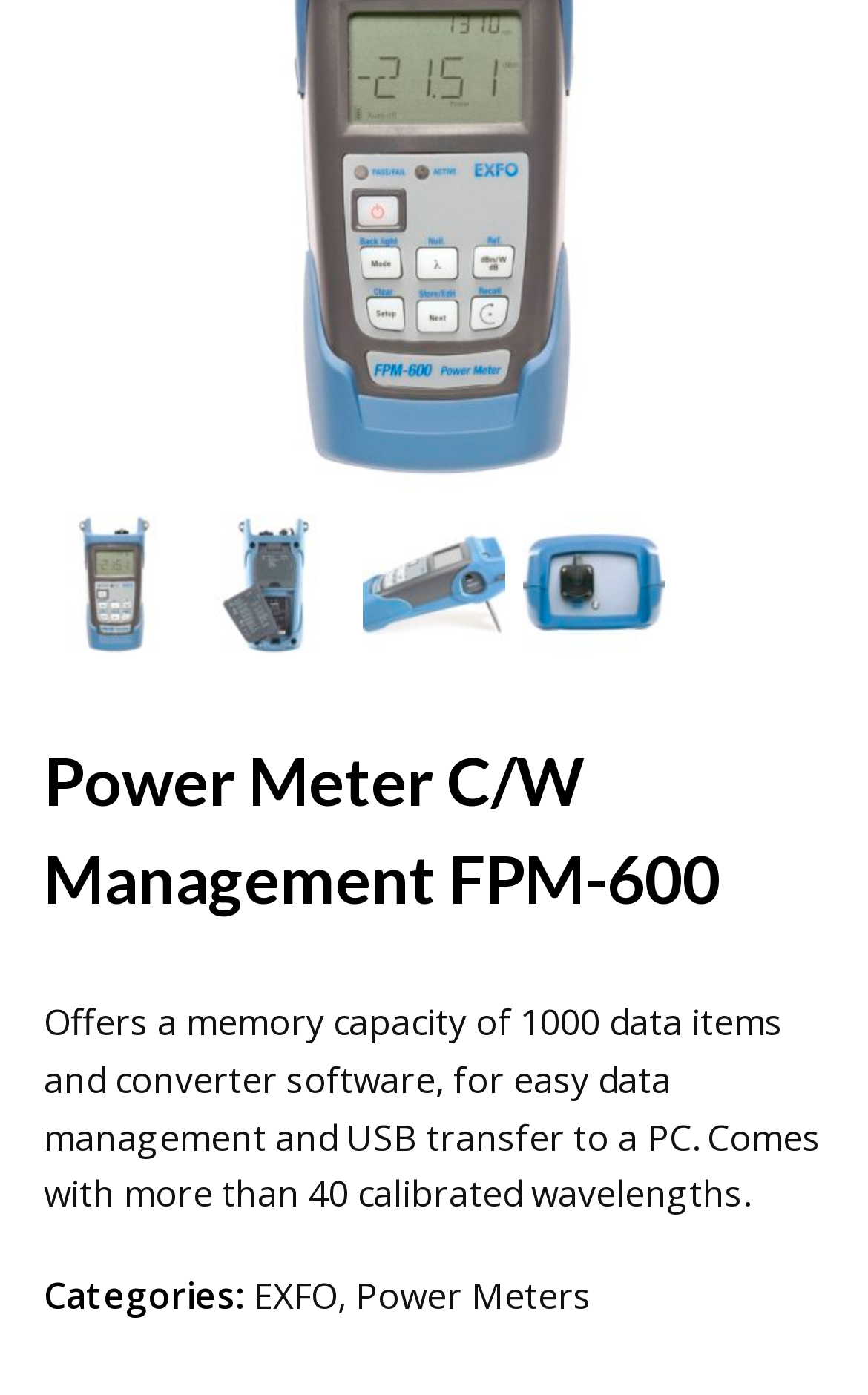Using the description: "alt="Clark Insurance Agency"", identify the bounding box of the corresponding UI element in the screenshot.

None